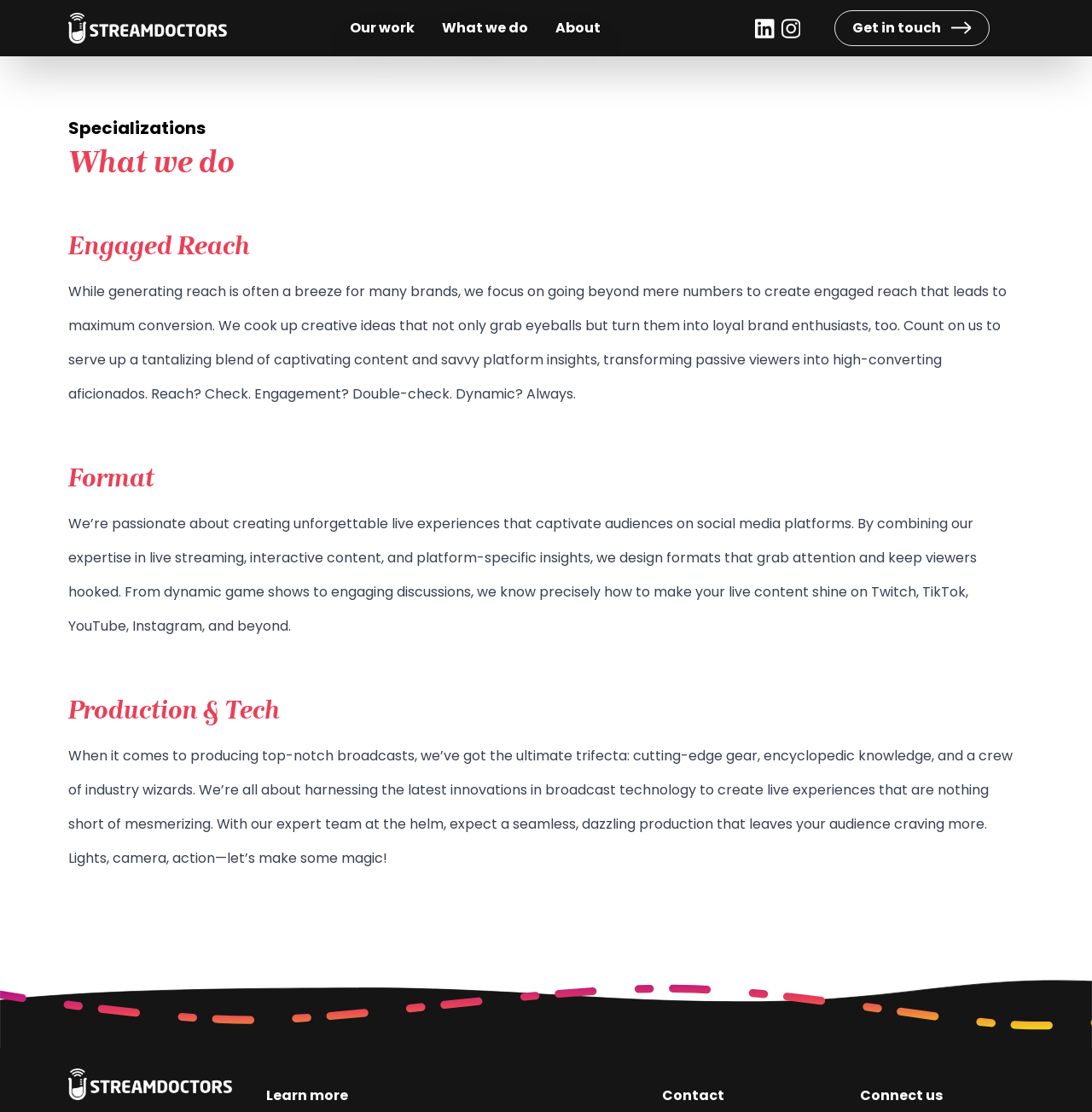Kindly determine the bounding box coordinates for the clickable area to achieve the given instruction: "Go to the About page".

[0.509, 0.016, 0.55, 0.034]